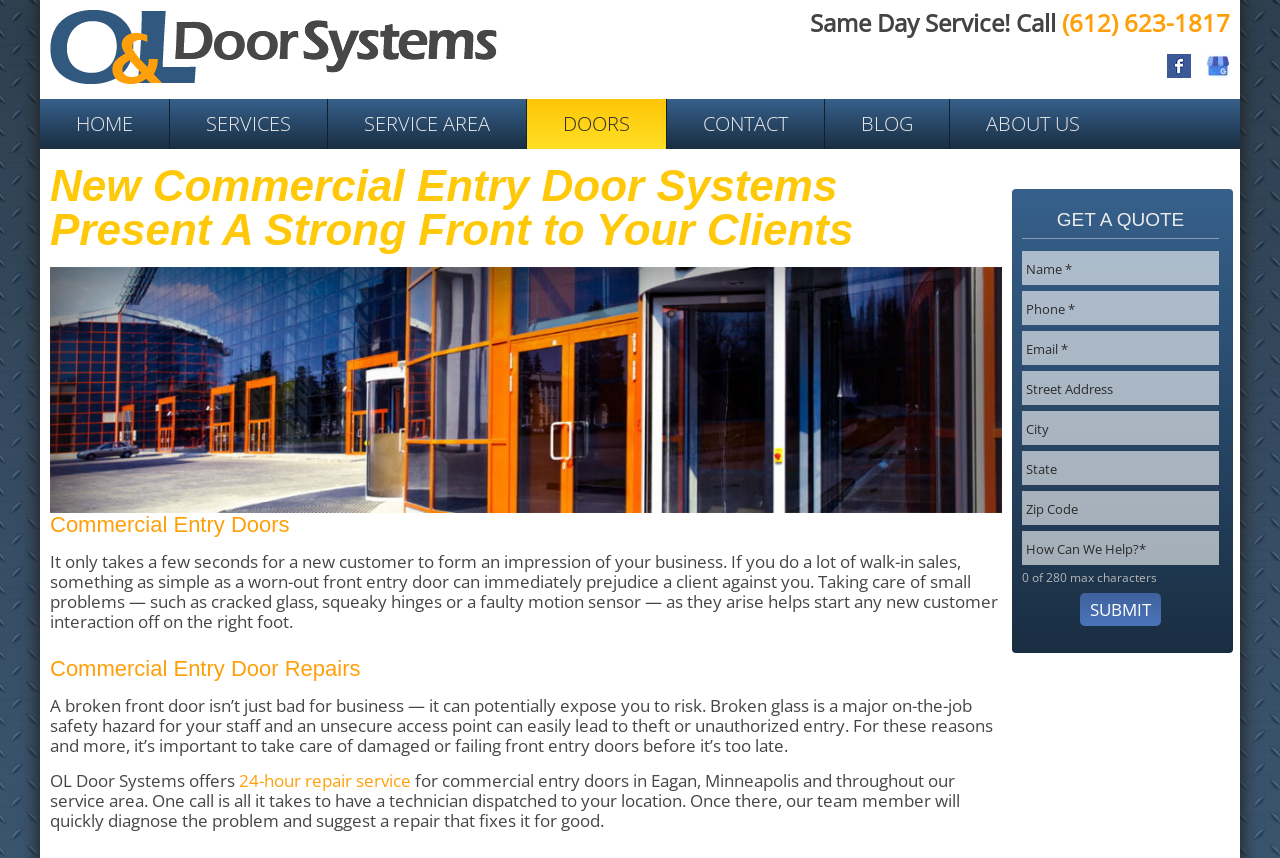What is the phone number?
Give a comprehensive and detailed explanation for the question.

The phone number can be found in the top-right corner of the webpage, next to the 'Same Day Service! Call' text.